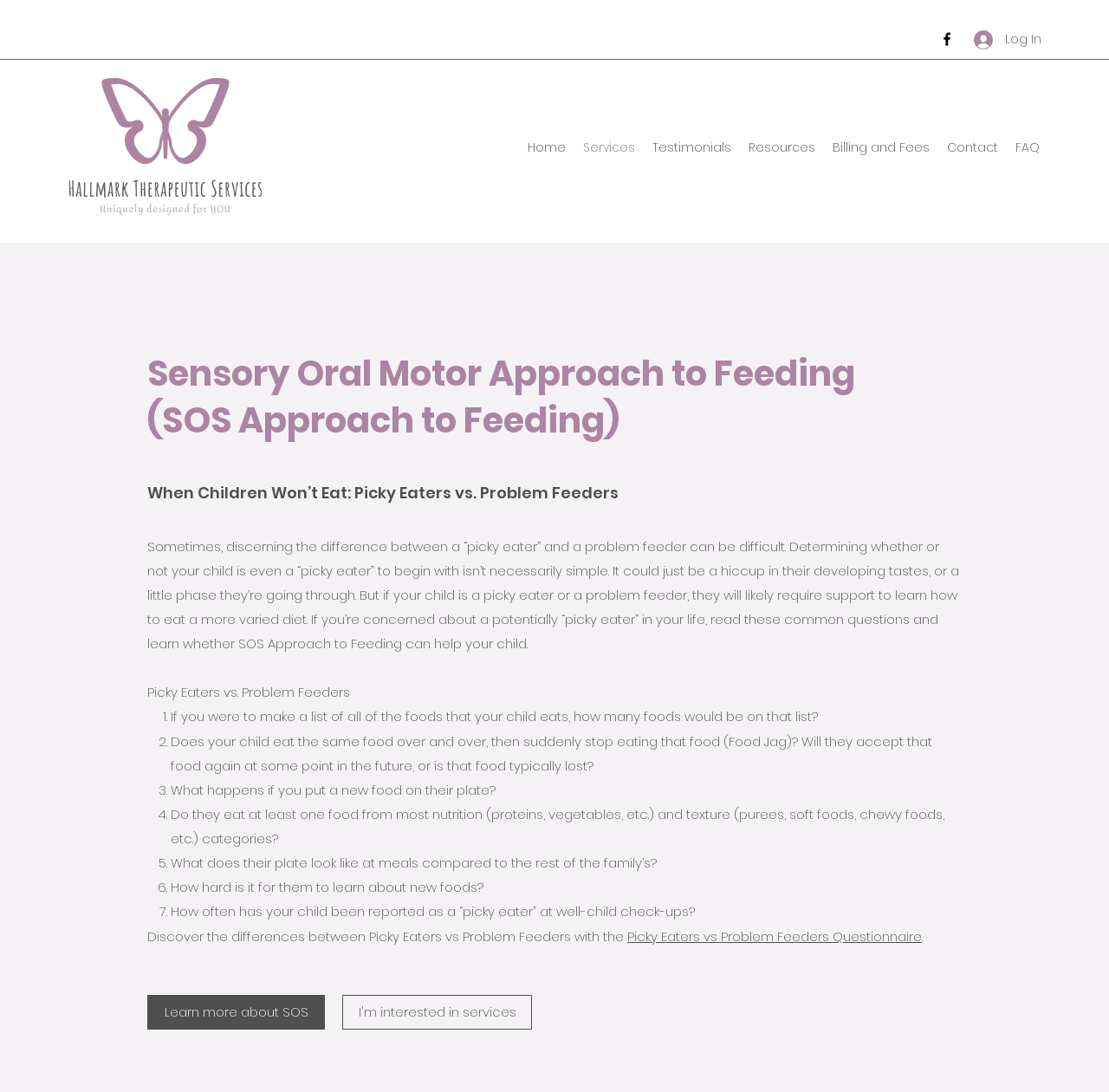What is the question asked in the third list marker?
Answer the question with just one word or phrase using the image.

What happens if you put a new food on their plate?